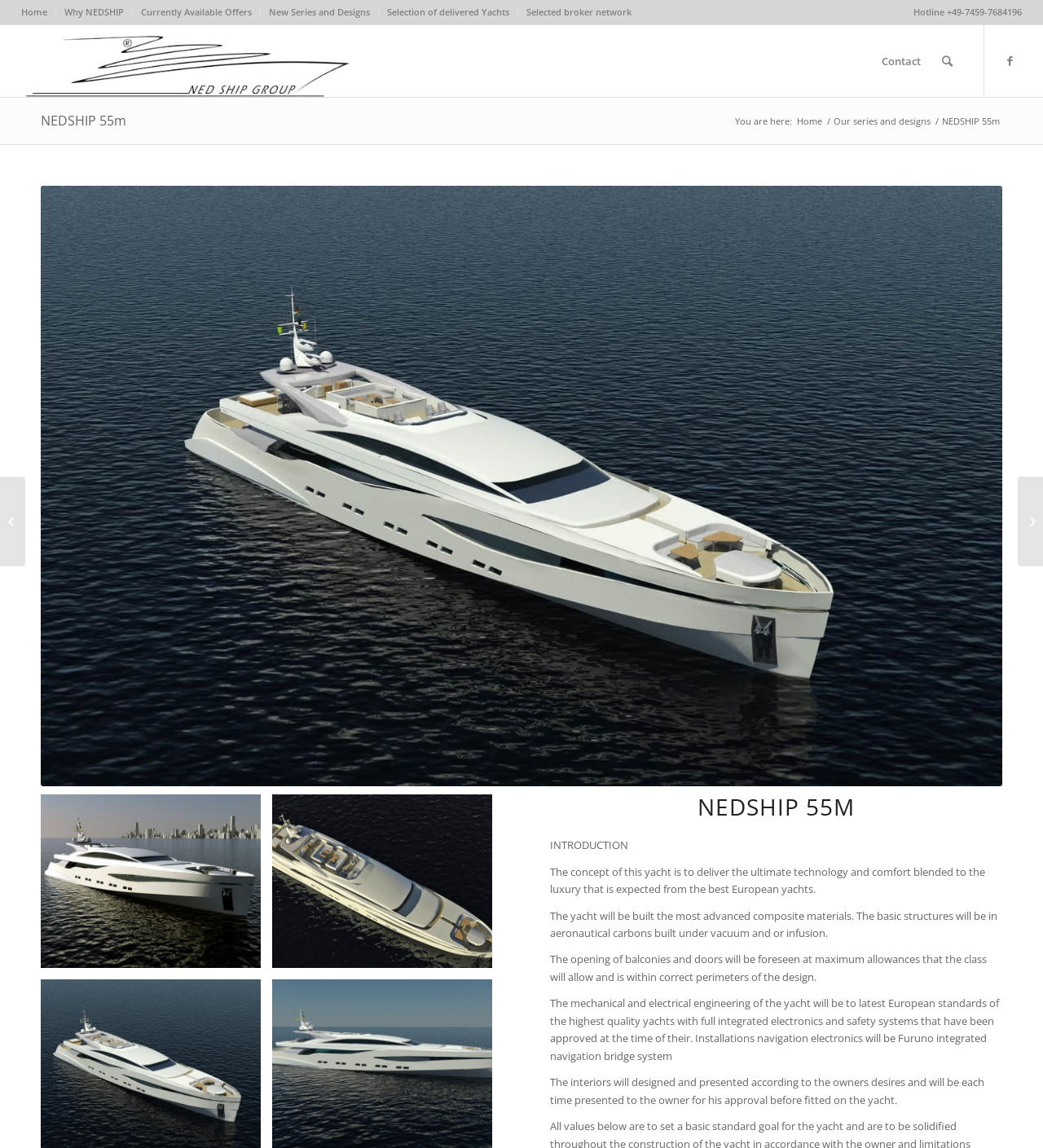Find and specify the bounding box coordinates that correspond to the clickable region for the instruction: "View Nedshipgroup".

[0.02, 0.022, 0.335, 0.084]